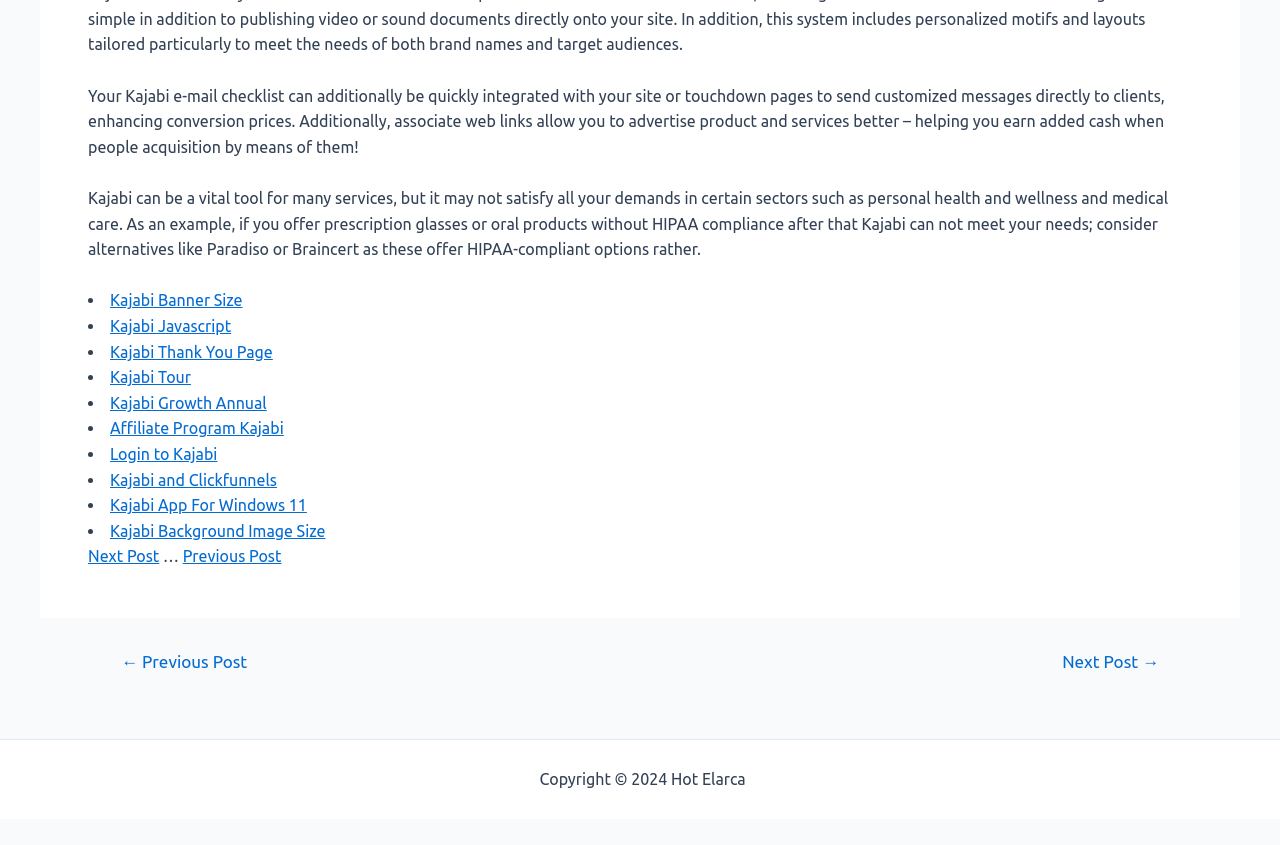Find the UI element described as: "Kajabi App For Windows 11" and predict its bounding box coordinates. Ensure the coordinates are four float numbers between 0 and 1, [left, top, right, bottom].

[0.086, 0.587, 0.24, 0.608]